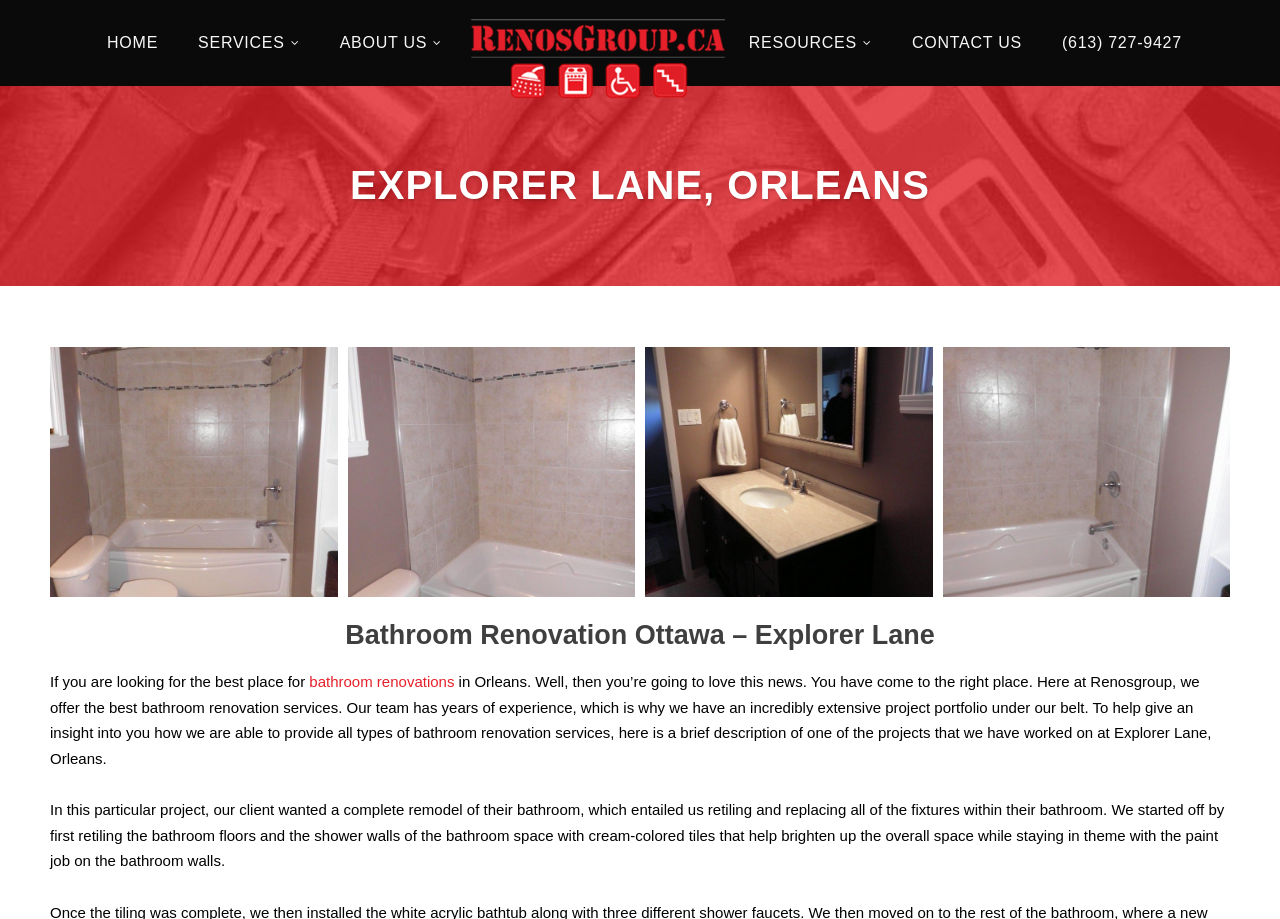What is the location of the bathroom renovation project?
Please give a detailed and elaborate explanation in response to the question.

I read the heading 'Bathroom Renovation Ottawa – Explorer Lane' and the text 'one of the projects that we have worked on at Explorer Lane, Orleans', which indicates that the location of the bathroom renovation project is Orleans.